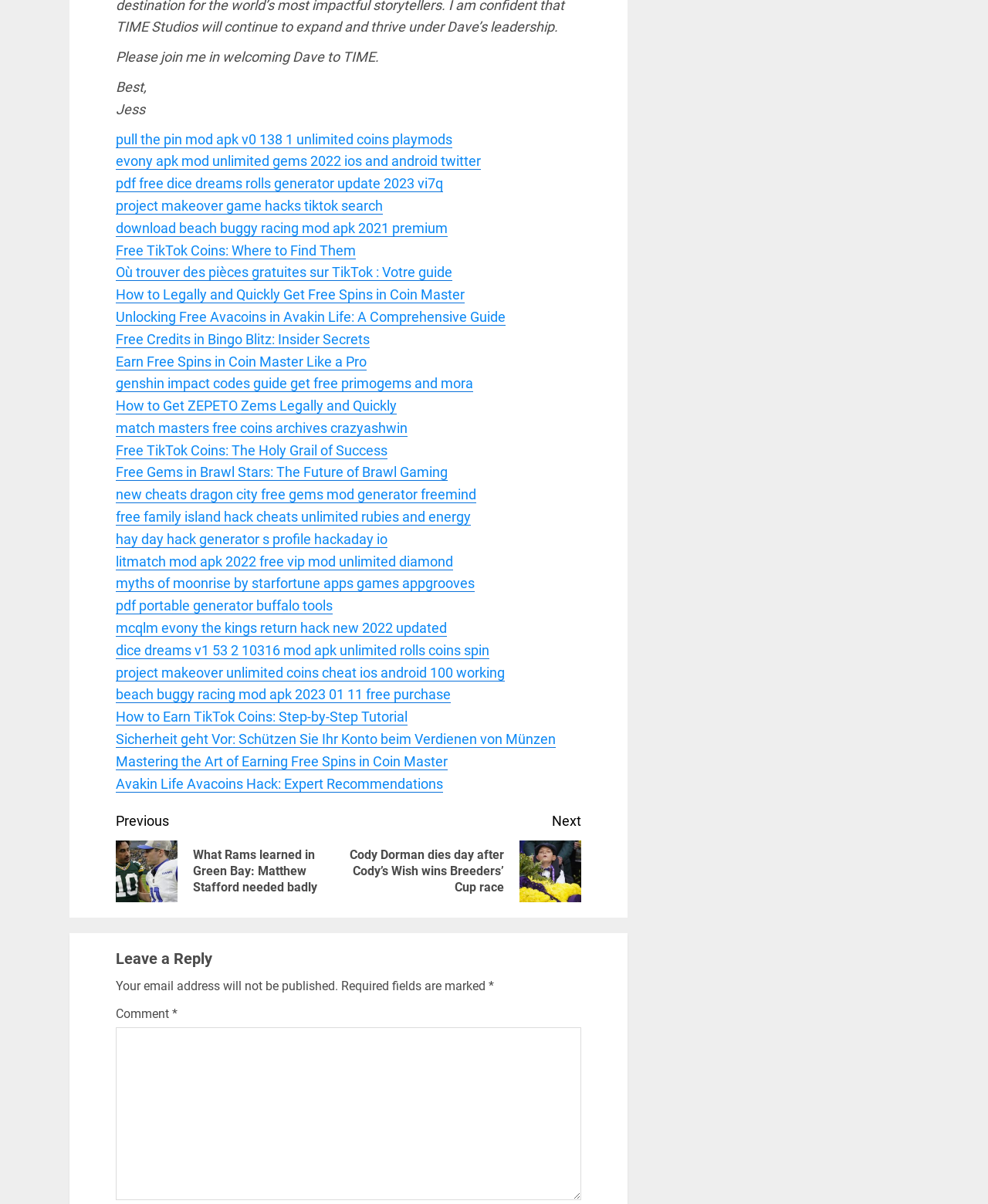What is the purpose of the 'Leave a Reply' section?
Answer the question in a detailed and comprehensive manner.

The 'Leave a Reply' section appears to be a comment section where users can leave their thoughts or feedback on the post, as indicated by the 'Comment' label and the required fields for name and email address.